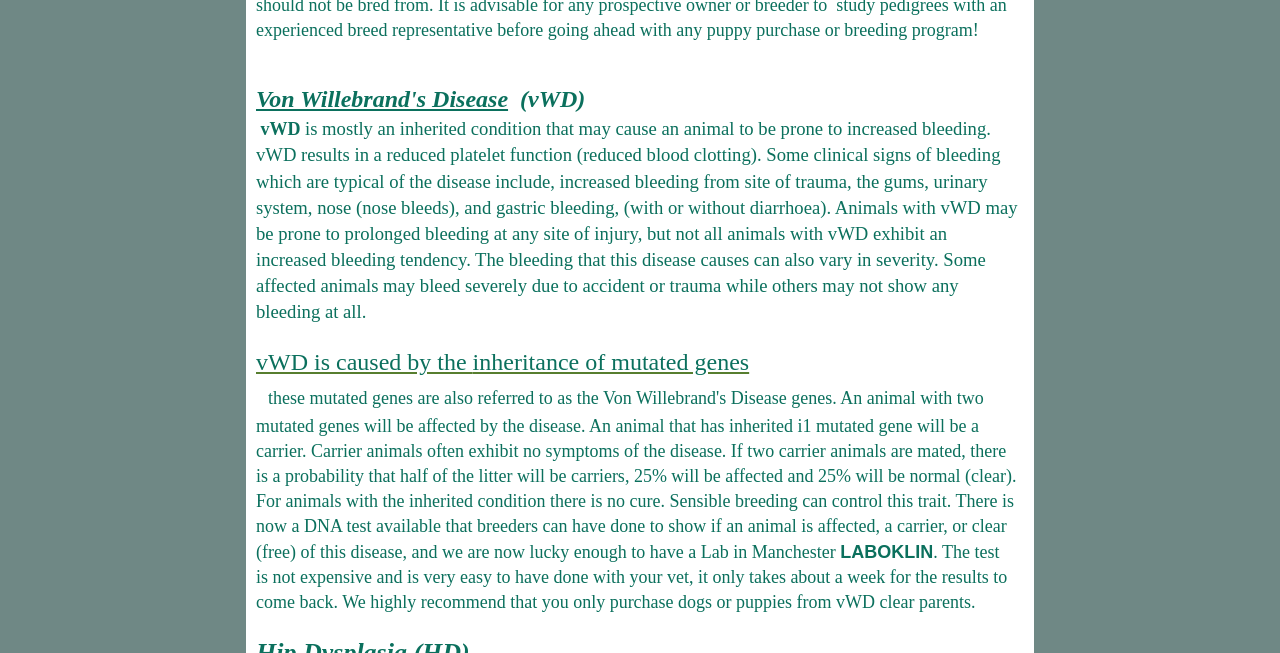What is the purpose of the DNA test for vWD?
Provide a comprehensive and detailed answer to the question.

The DNA test is available to determine if an animal is affected, a carrier, or clear (free) of the von Willebrand disease, which helps breeders make informed decisions.